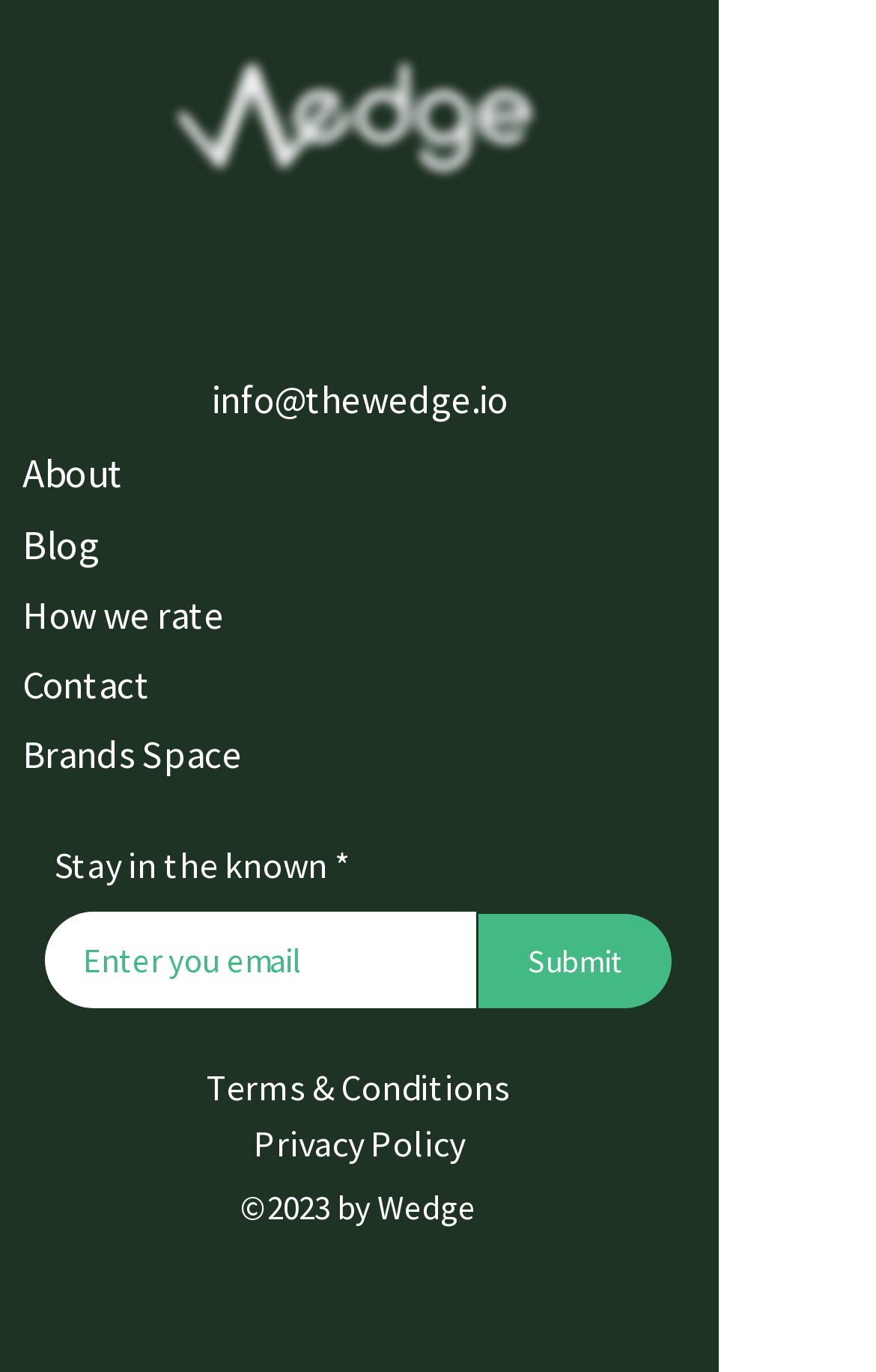Use a single word or phrase to answer this question: 
What is the purpose of the textbox?

Stay in the known